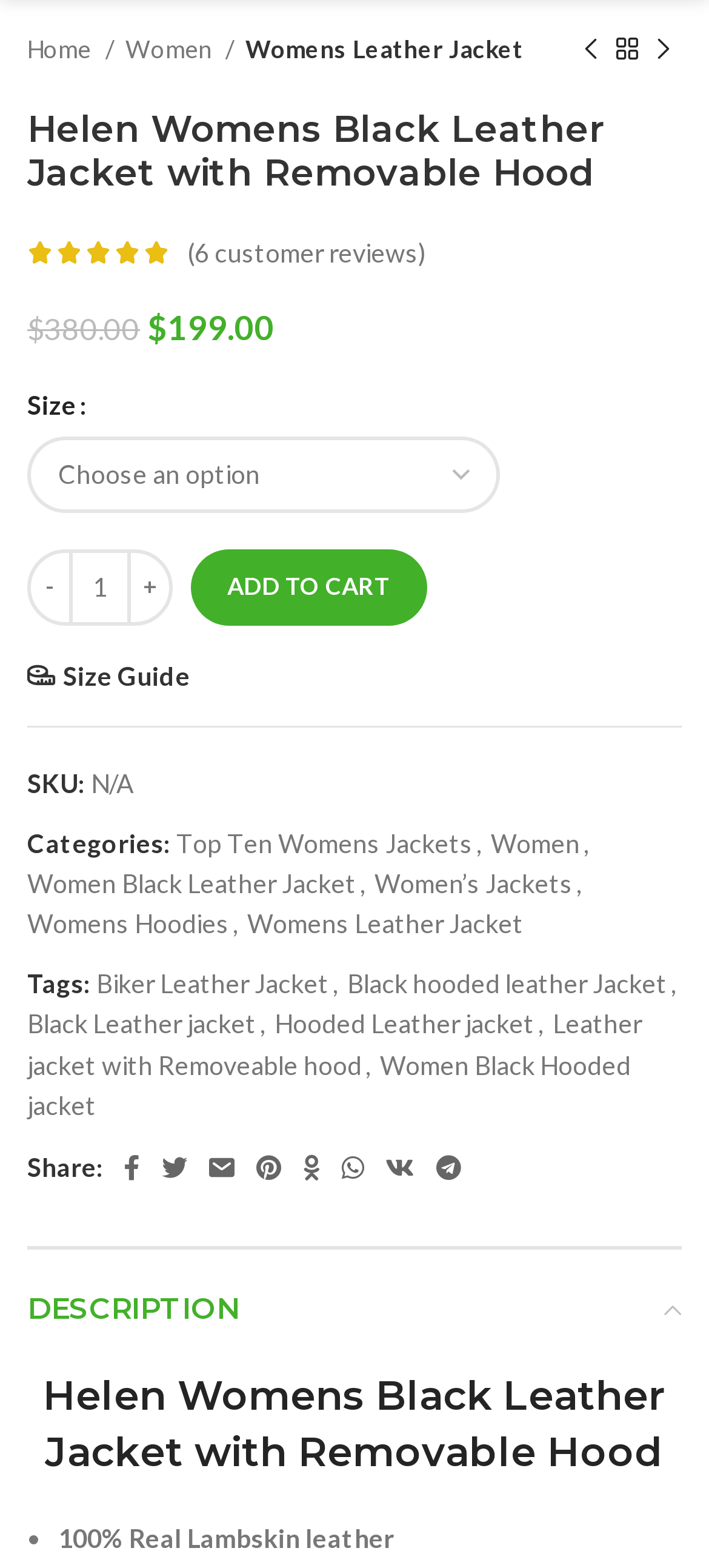Identify the coordinates of the bounding box for the element described below: "Job Board". Return the coordinates as four float numbers between 0 and 1: [left, top, right, bottom].

None